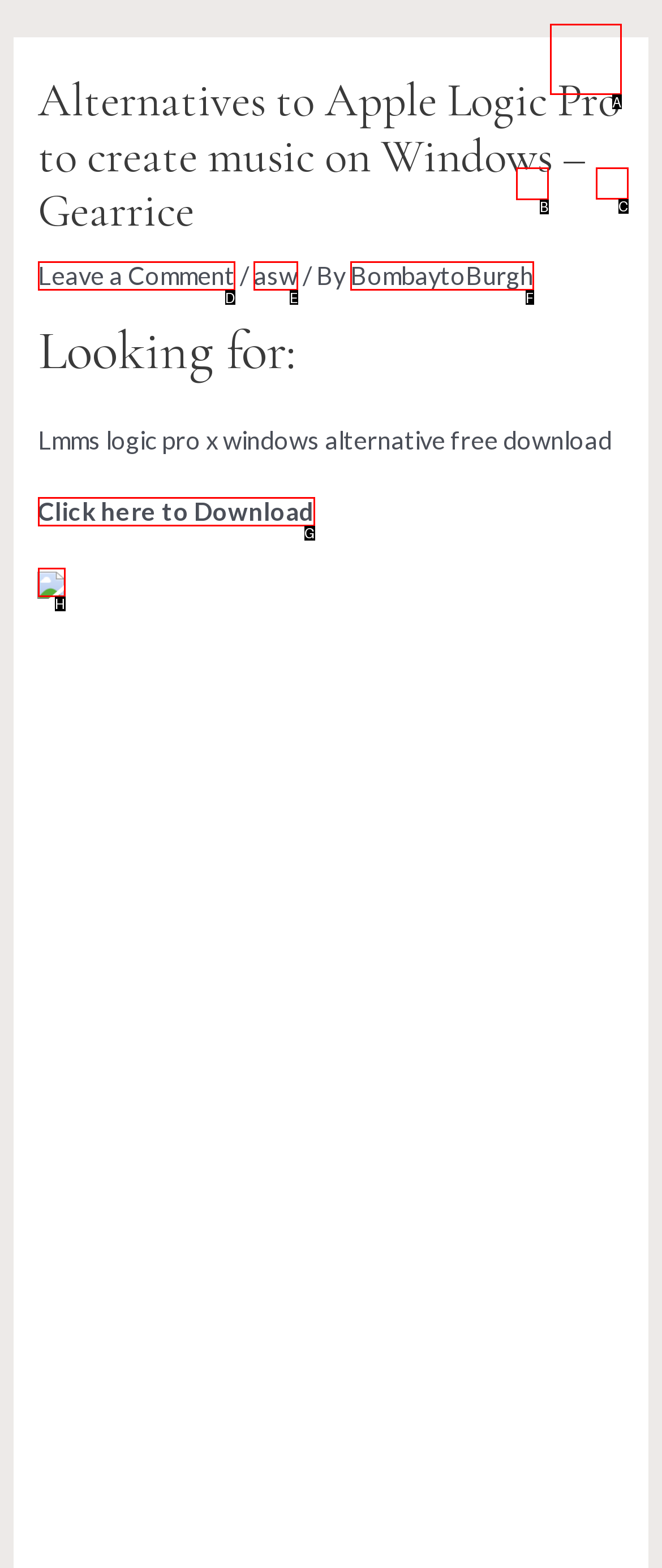Tell me which one HTML element I should click to complete the following task: Click on the Instagram link Answer with the option's letter from the given choices directly.

C